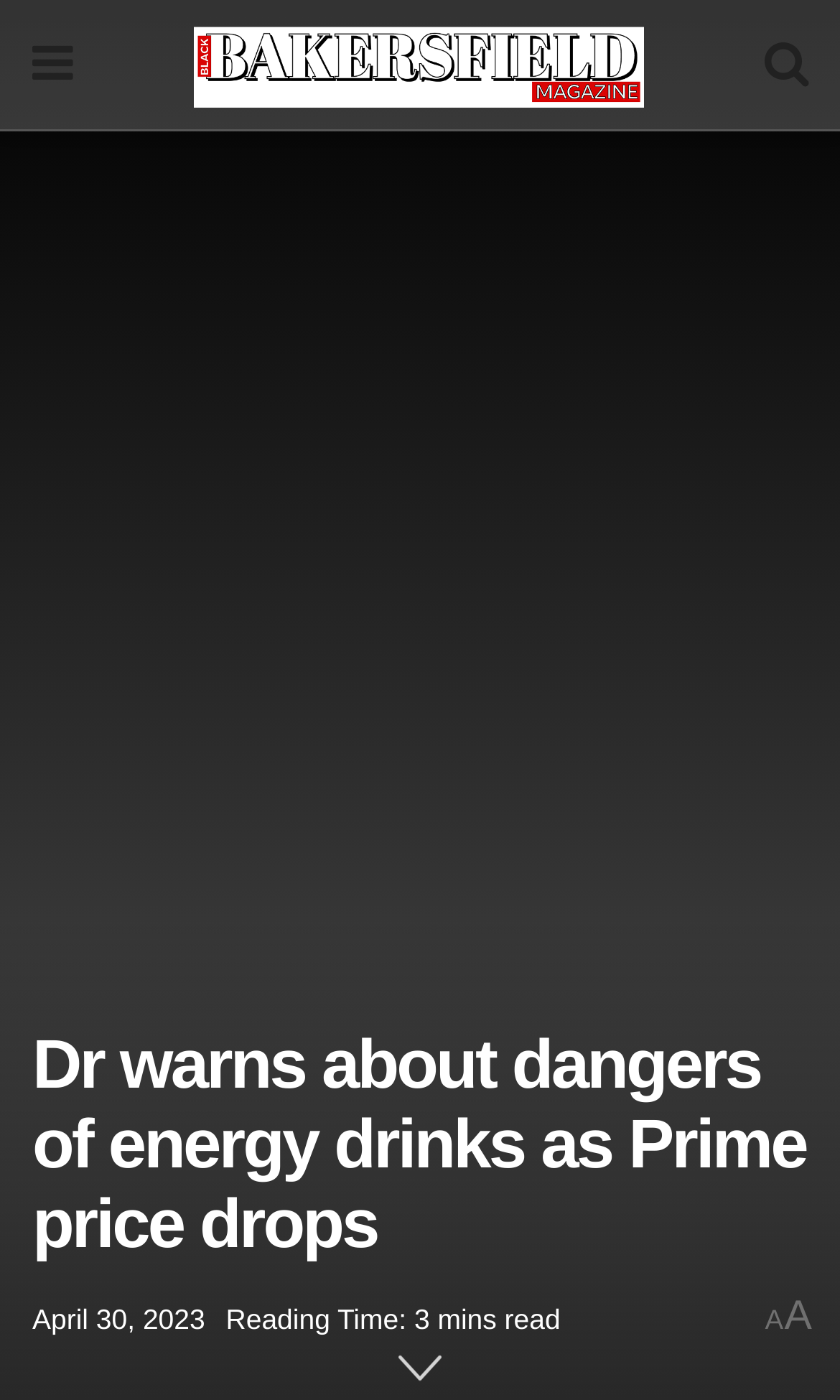What is the name of the magazine?
Please provide a comprehensive answer based on the details in the screenshot.

I found the answer by looking at the link element with the text 'Bakersfield Black Magazine' which is also accompanied by an image with the same name, indicating that it is the name of the magazine.